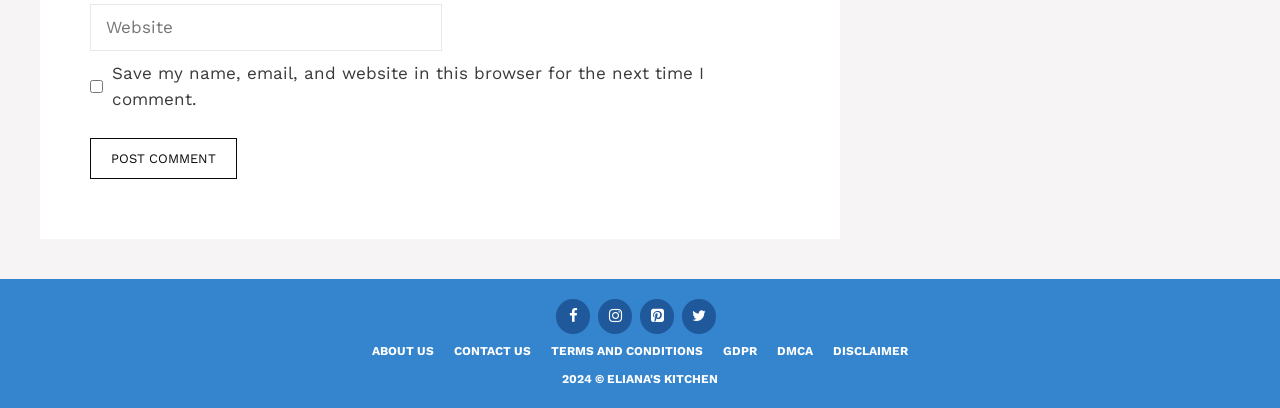Identify the bounding box coordinates for the region of the element that should be clicked to carry out the instruction: "Check save my name". The bounding box coordinates should be four float numbers between 0 and 1, i.e., [left, top, right, bottom].

[0.07, 0.197, 0.08, 0.229]